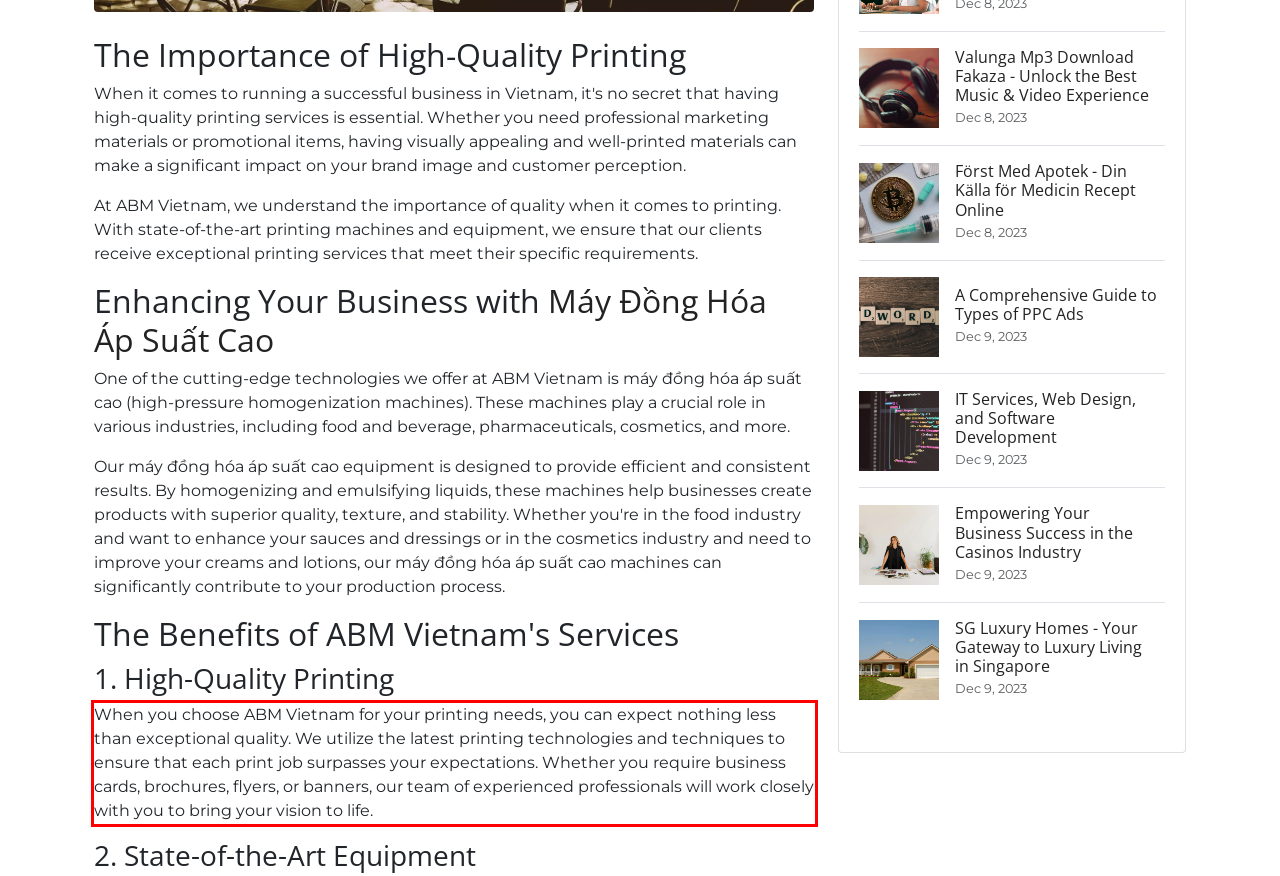Given a webpage screenshot, identify the text inside the red bounding box using OCR and extract it.

When you choose ABM Vietnam for your printing needs, you can expect nothing less than exceptional quality. We utilize the latest printing technologies and techniques to ensure that each print job surpasses your expectations. Whether you require business cards, brochures, flyers, or banners, our team of experienced professionals will work closely with you to bring your vision to life.